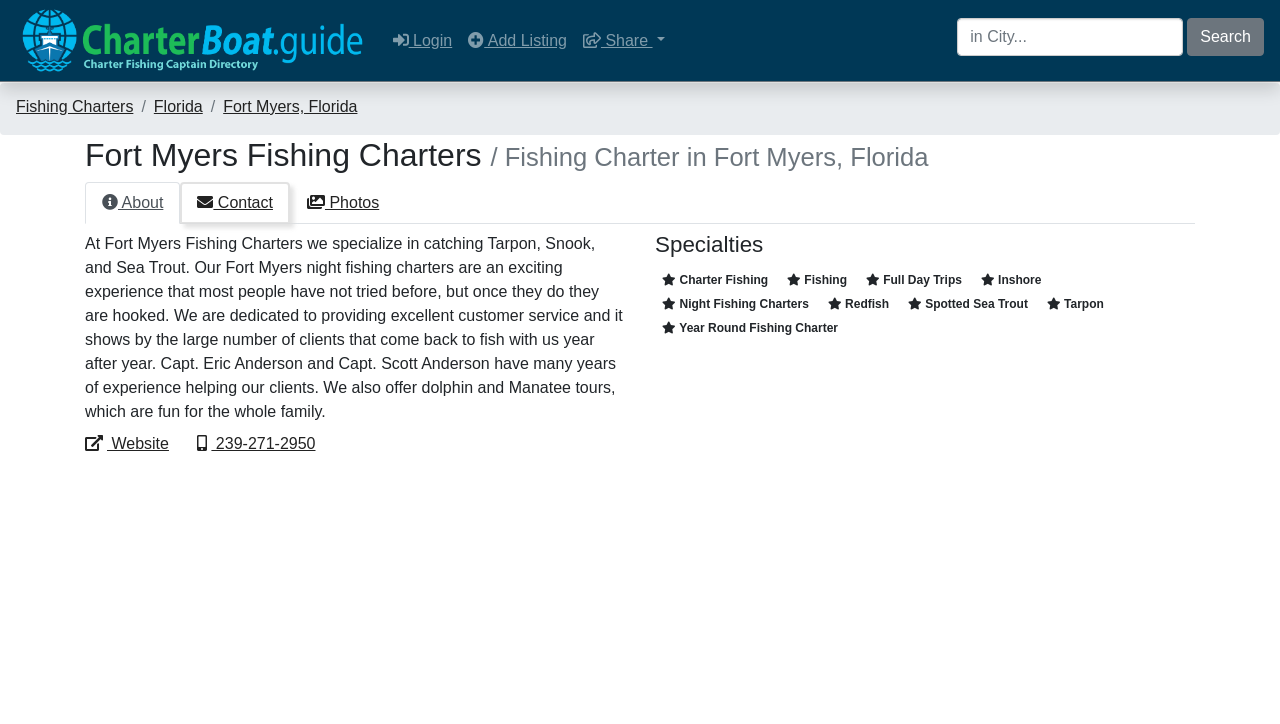Observe the image and answer the following question in detail: What type of fishing charters does Fort Myers Fishing Charters specialize in?

Based on the webpage content, Fort Myers Fishing Charters specializes in catching Tarpon, Snook, and Sea Trout, as mentioned in the paragraph 'At Fort Myers Fishing Charters we specialize in catching Tarpon, Snook, and Sea Trout...'.